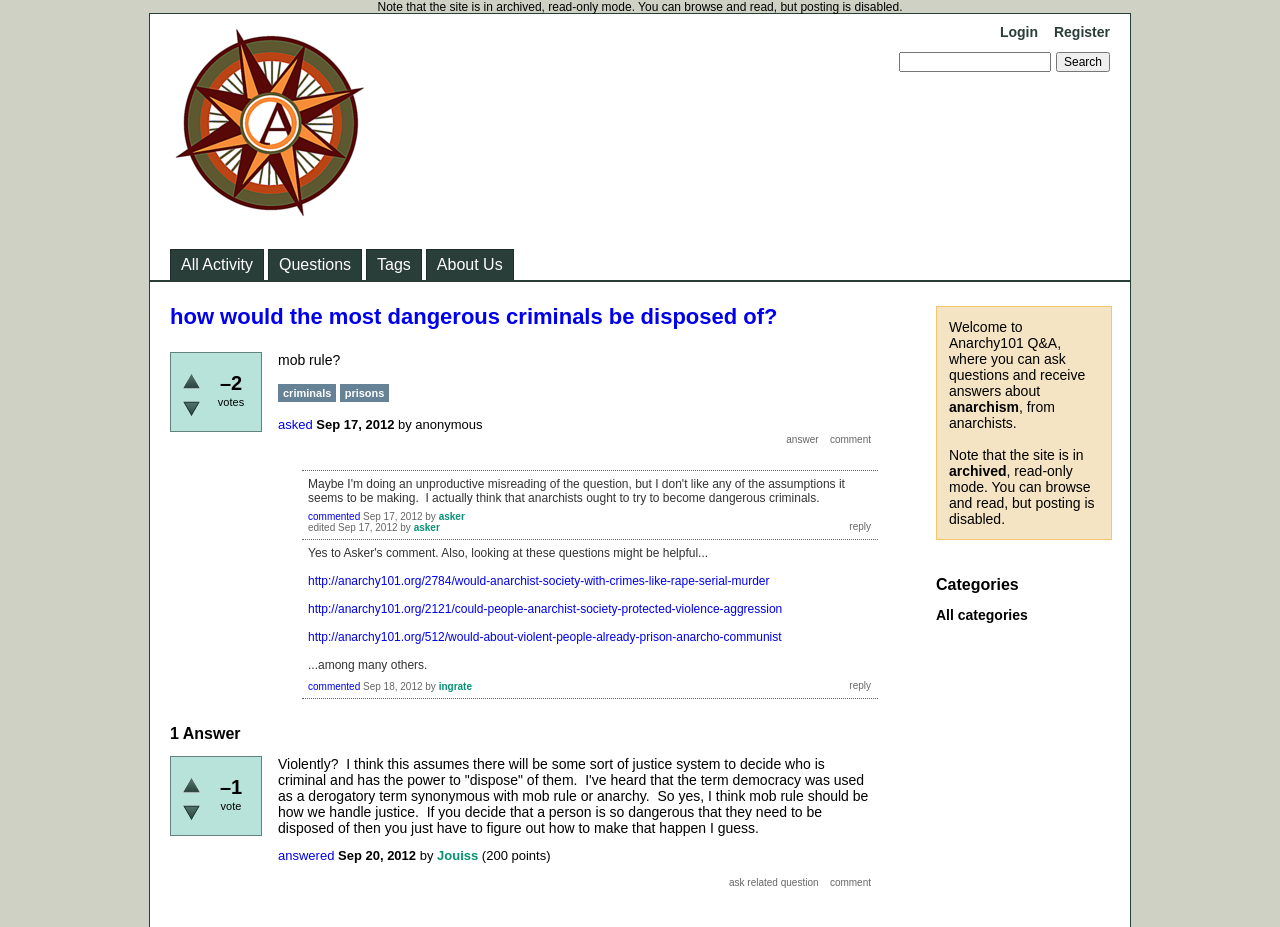How many votes does the answer to the question 'how would the most dangerous criminals be disposed of?' have?
Give a one-word or short phrase answer based on the image.

-1